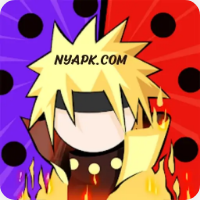What is the dominant color of the backdrop?
From the image, respond using a single word or phrase.

red